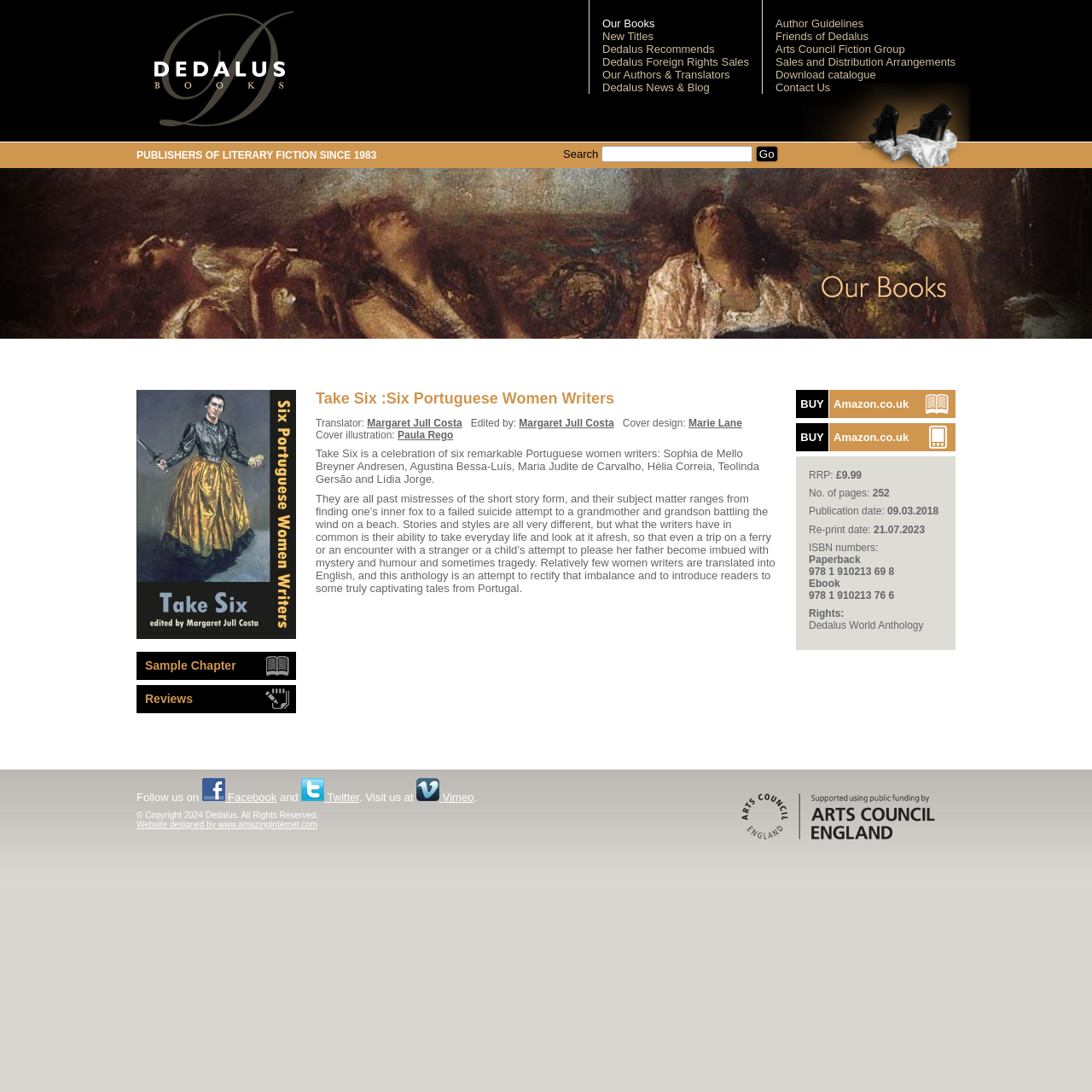What is the name of the publisher?
Make sure to answer the question with a detailed and comprehensive explanation.

The name of the publisher can be found in the image element with the text 'Dedalus Books' at the top of the webpage.